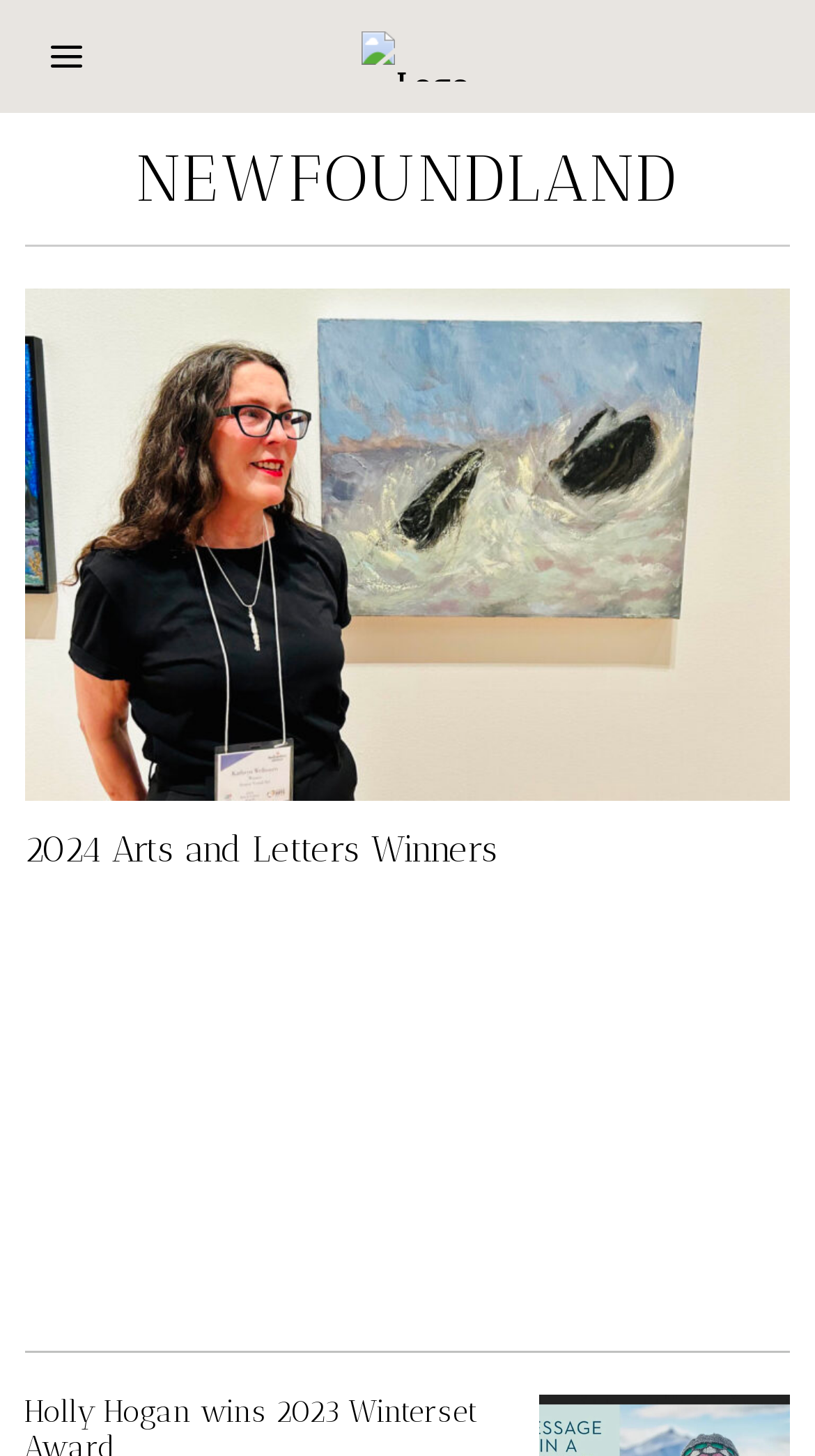Answer the following inquiry with a single word or phrase:
What is the position of the figure in the article?

Below the heading